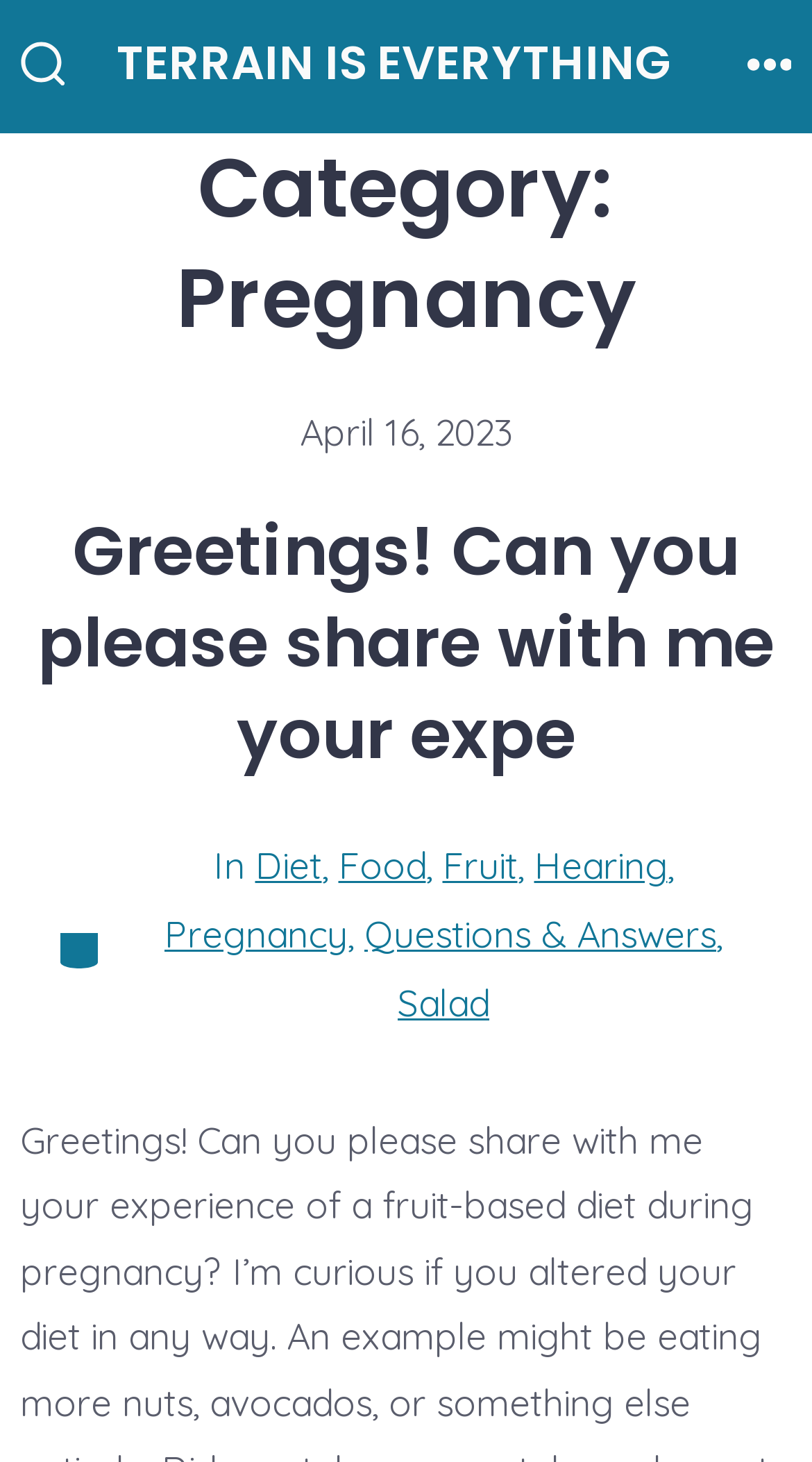Given the description Food, predict the bounding box coordinates of the UI element. Ensure the coordinates are in the format (top-left x, top-left y, bottom-right x, bottom-right y) and all values are between 0 and 1.

[0.417, 0.58, 0.524, 0.605]